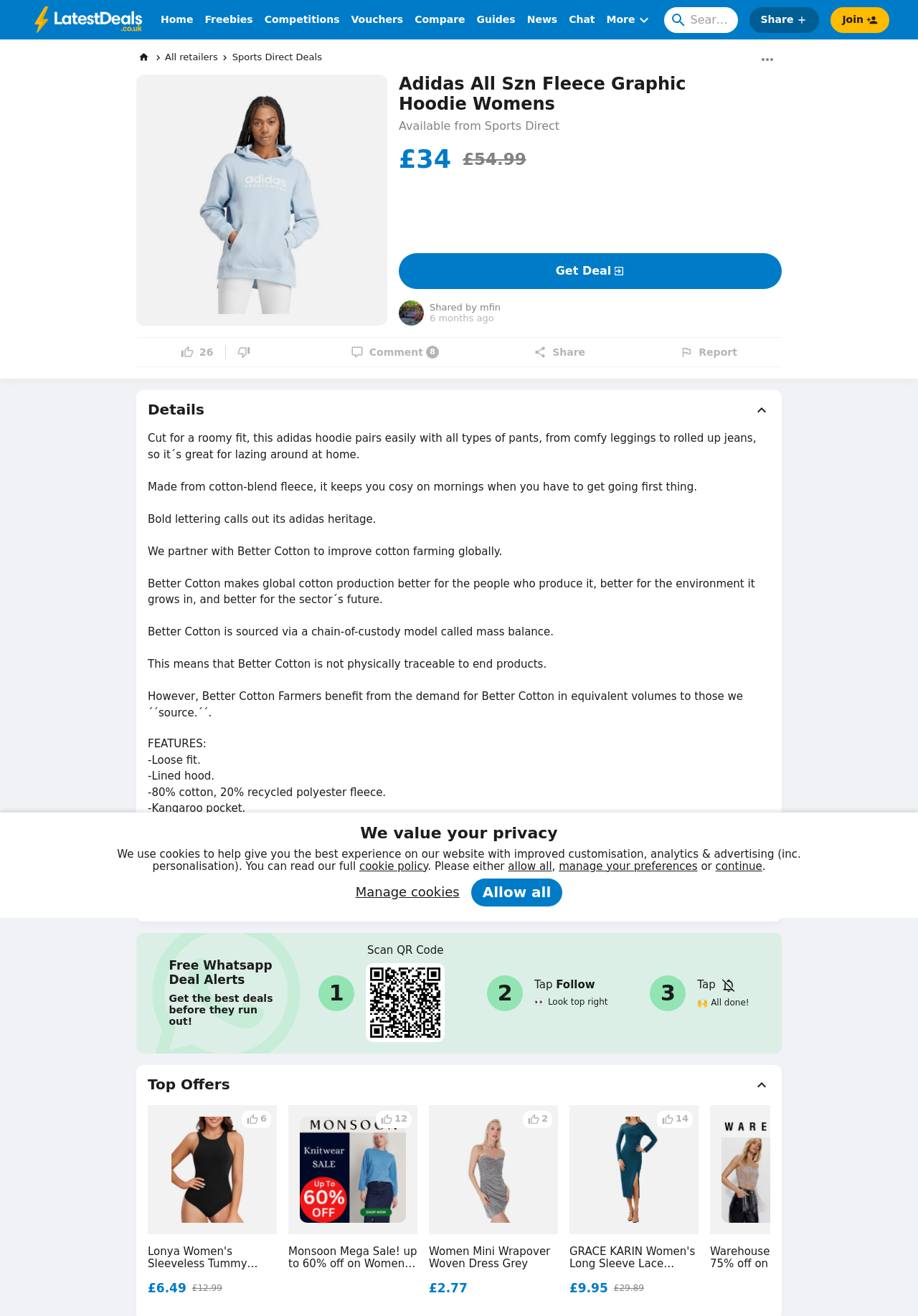Locate the bounding box coordinates of the area you need to click to fulfill this instruction: 'Search for a deal'. The coordinates must be in the form of four float numbers ranging from 0 to 1: [left, top, right, bottom].

[0.723, 0.005, 0.804, 0.025]